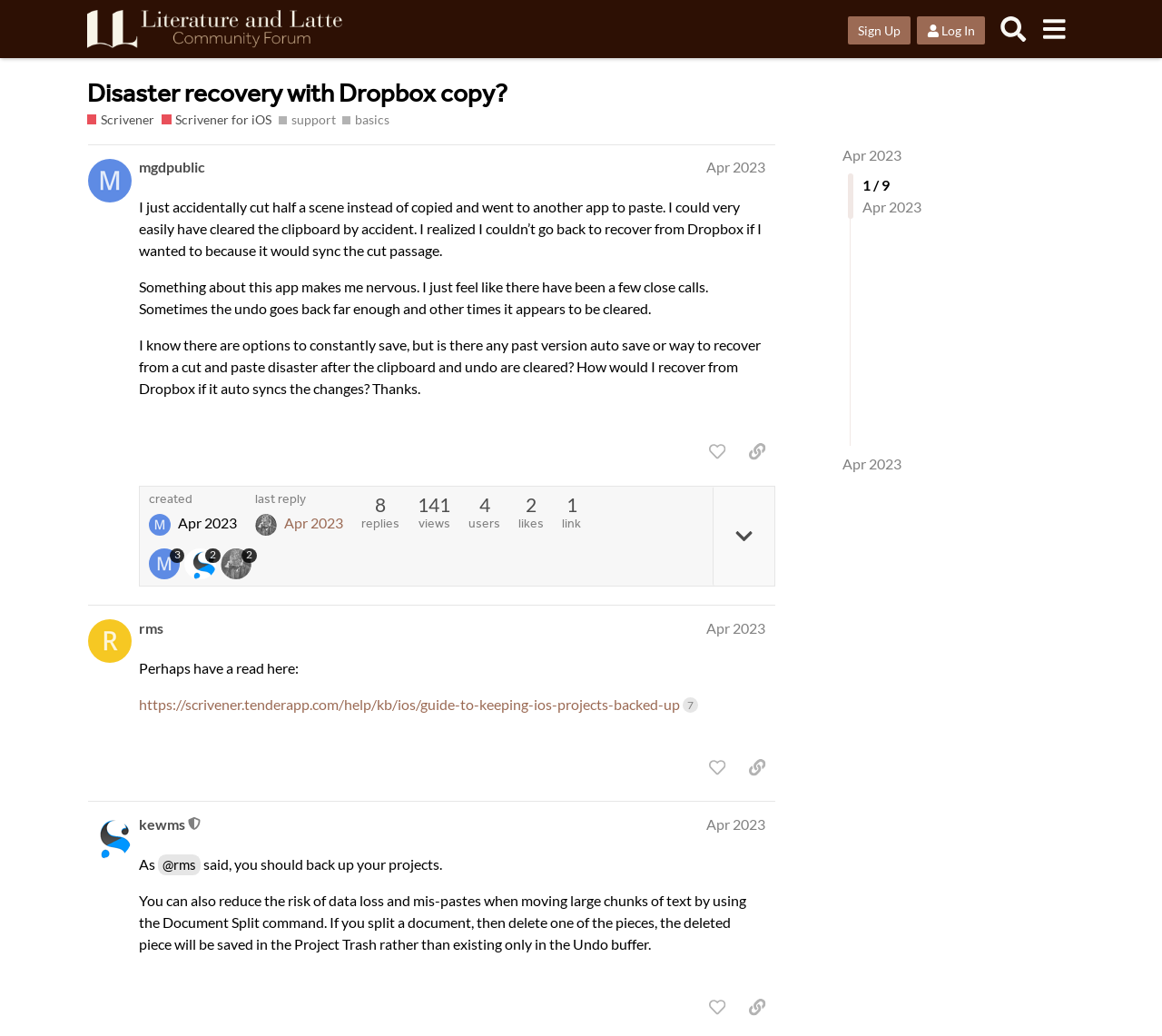Please find the bounding box coordinates (top-left x, top-left y, bottom-right x, bottom-right y) in the screenshot for the UI element described as follows: last reply Apr 2023

[0.22, 0.477, 0.296, 0.517]